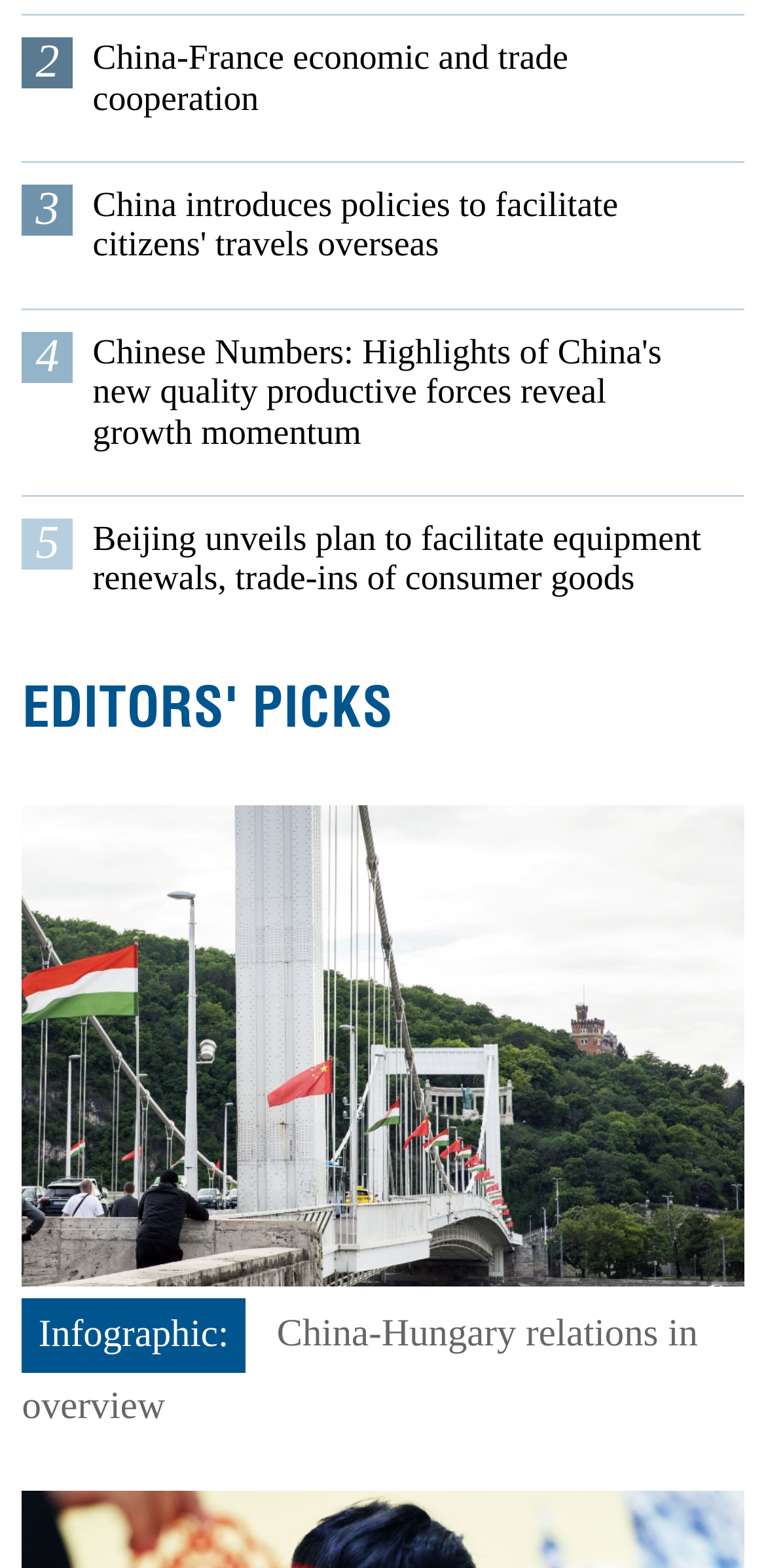How many links are on the webpage in total?
Answer the question with as much detail as possible.

I counted the number of links on the webpage, which are 'China-France economic and trade cooperation', 'China introduces policies to facilitate citizens' travels overseas', 'Chinese Numbers: Highlights of China's new quality productive forces reveal growth momentum', 'Beijing unveils plan to facilitate equipment renewals, trade-ins of consumer goods', 'EDITORS' PICKS', 'China-Hungary relations in overview', and another 'China-Hungary relations in overview'.